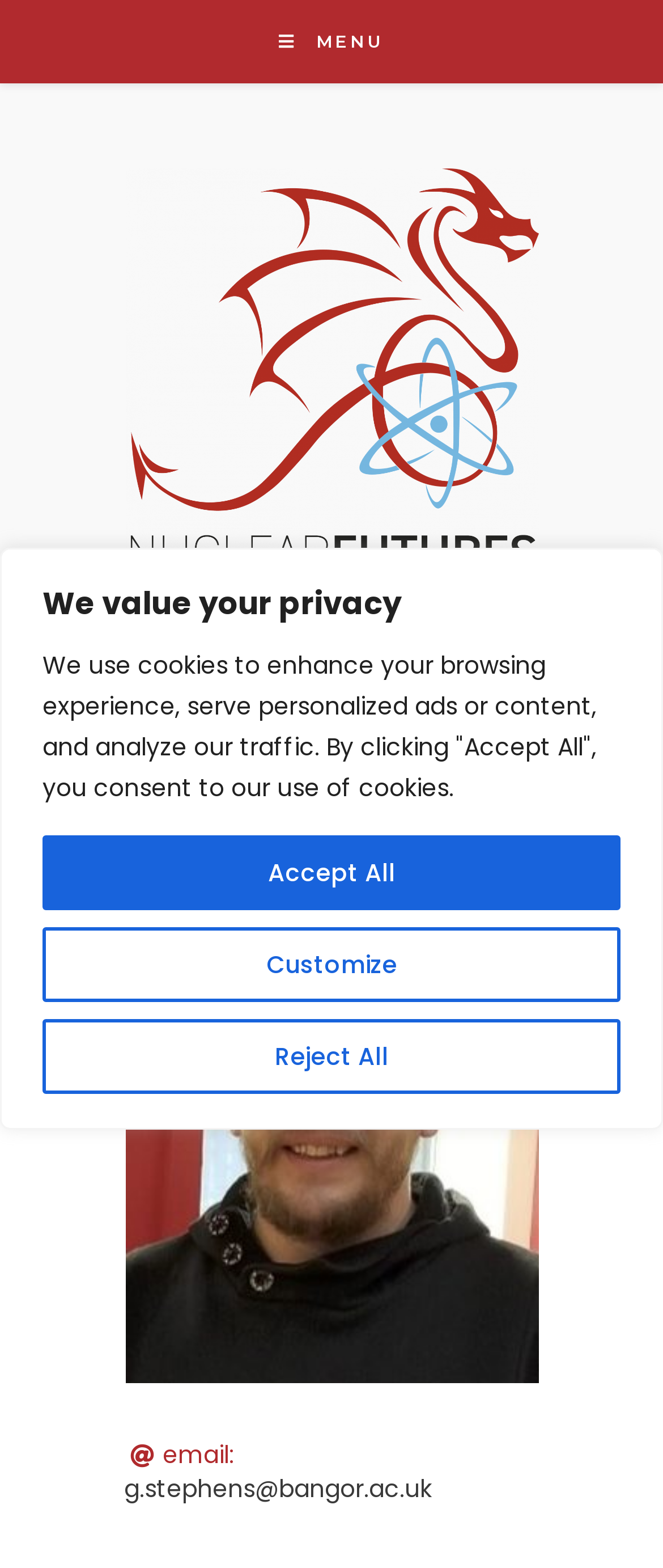Identify the bounding box for the UI element described as: "g.stephens@bangor.ac.uk". Ensure the coordinates are four float numbers between 0 and 1, formatted as [left, top, right, bottom].

[0.187, 0.939, 0.651, 0.96]